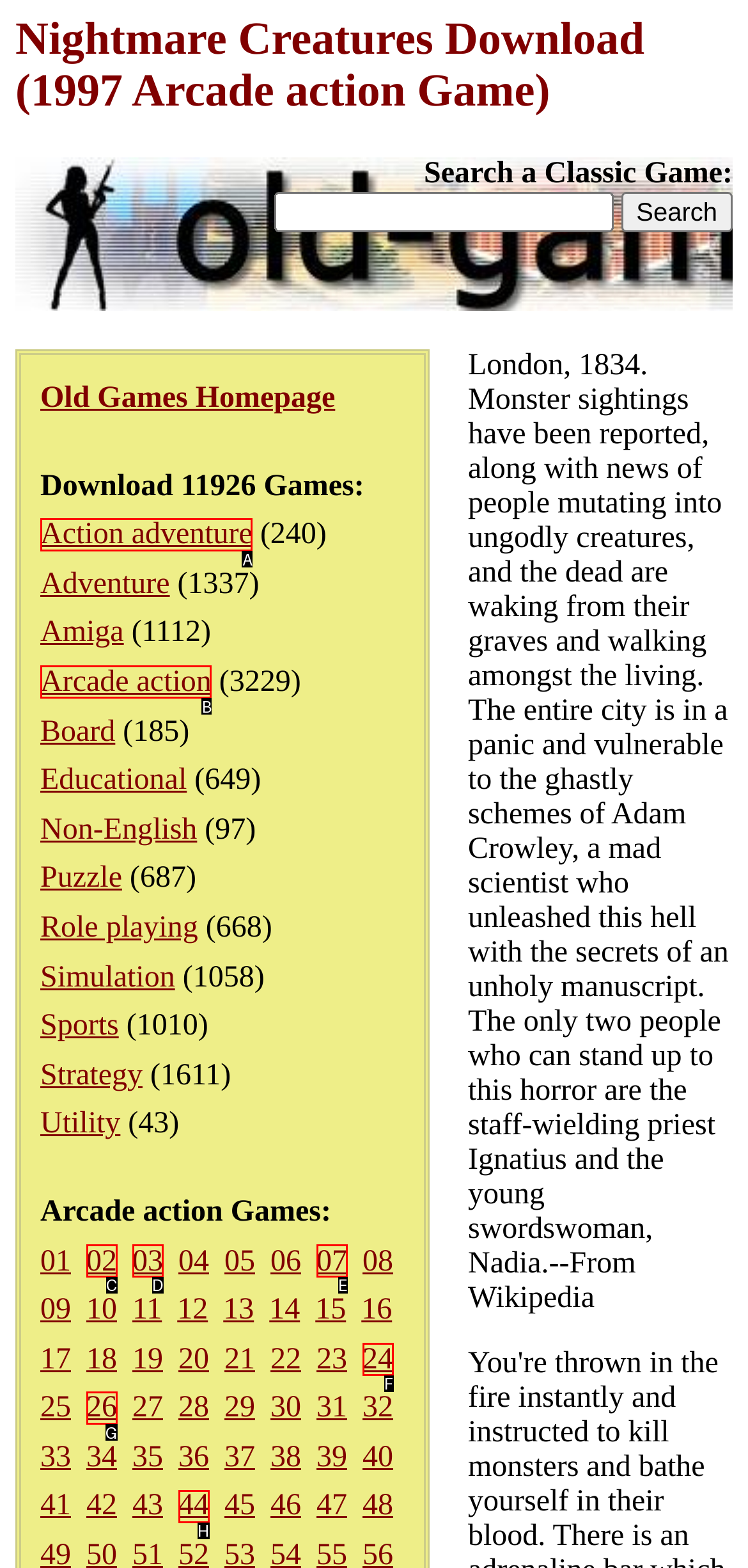Which option best describes: Arcade action
Respond with the letter of the appropriate choice.

B